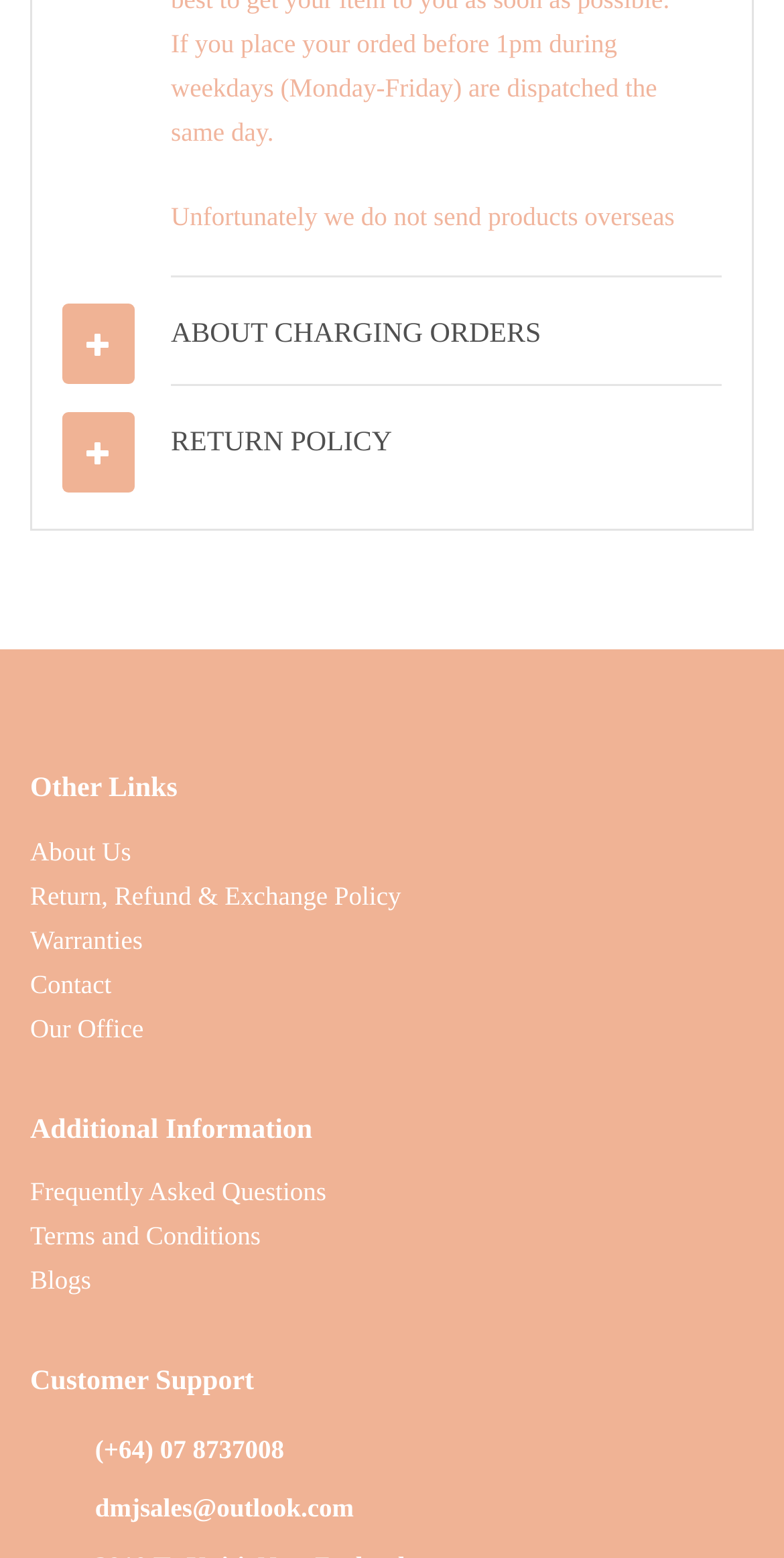Find the bounding box of the element with the following description: "Warranties". The coordinates must be four float numbers between 0 and 1, formatted as [left, top, right, bottom].

[0.038, 0.593, 0.182, 0.612]